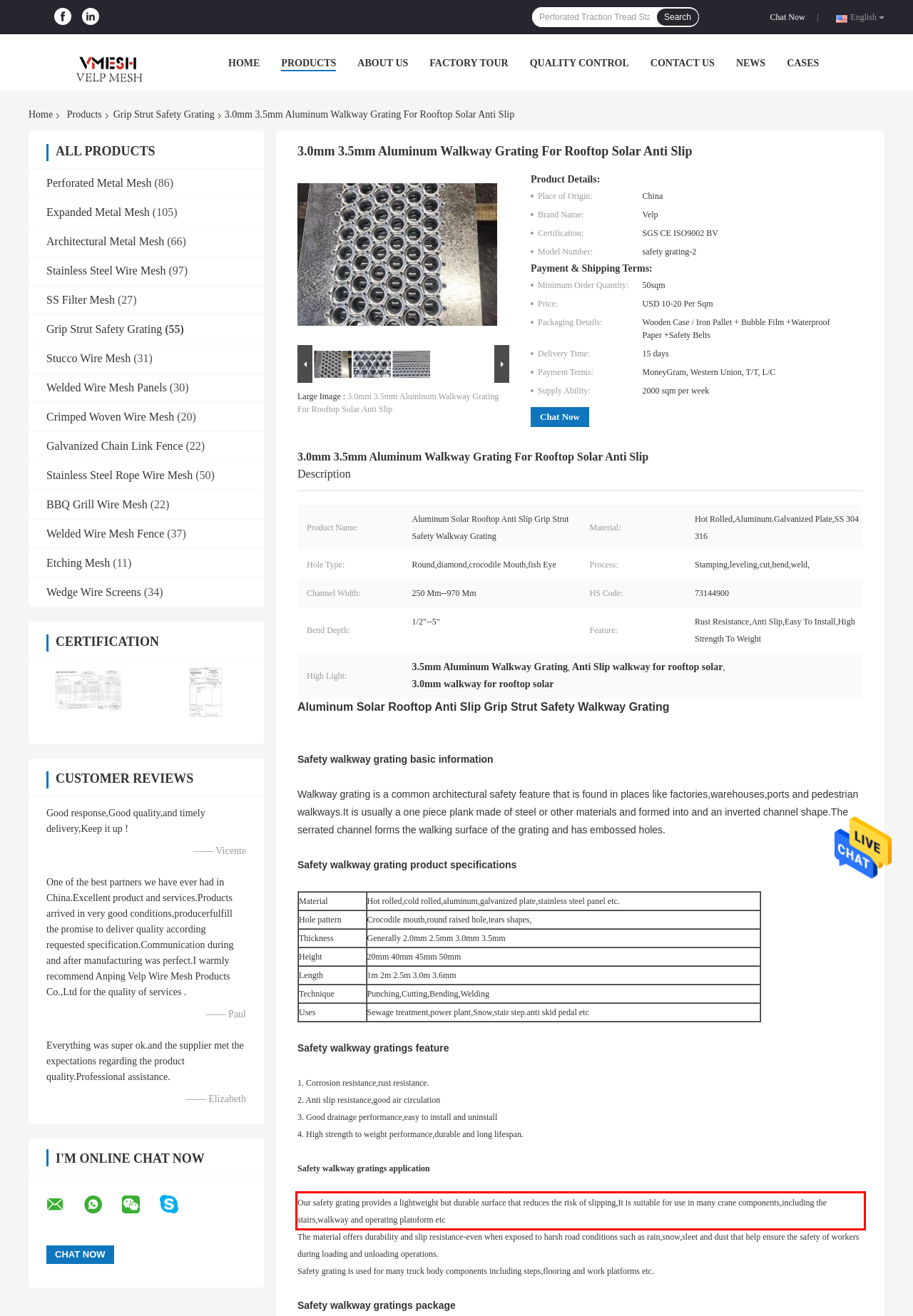With the given screenshot of a webpage, locate the red rectangle bounding box and extract the text content using OCR.

Our safety grating provides a lightweight but durable surface that reduces the risk of slipping,It is suitable for use in many crane components,including the stairs,walkway and operating platoform etc